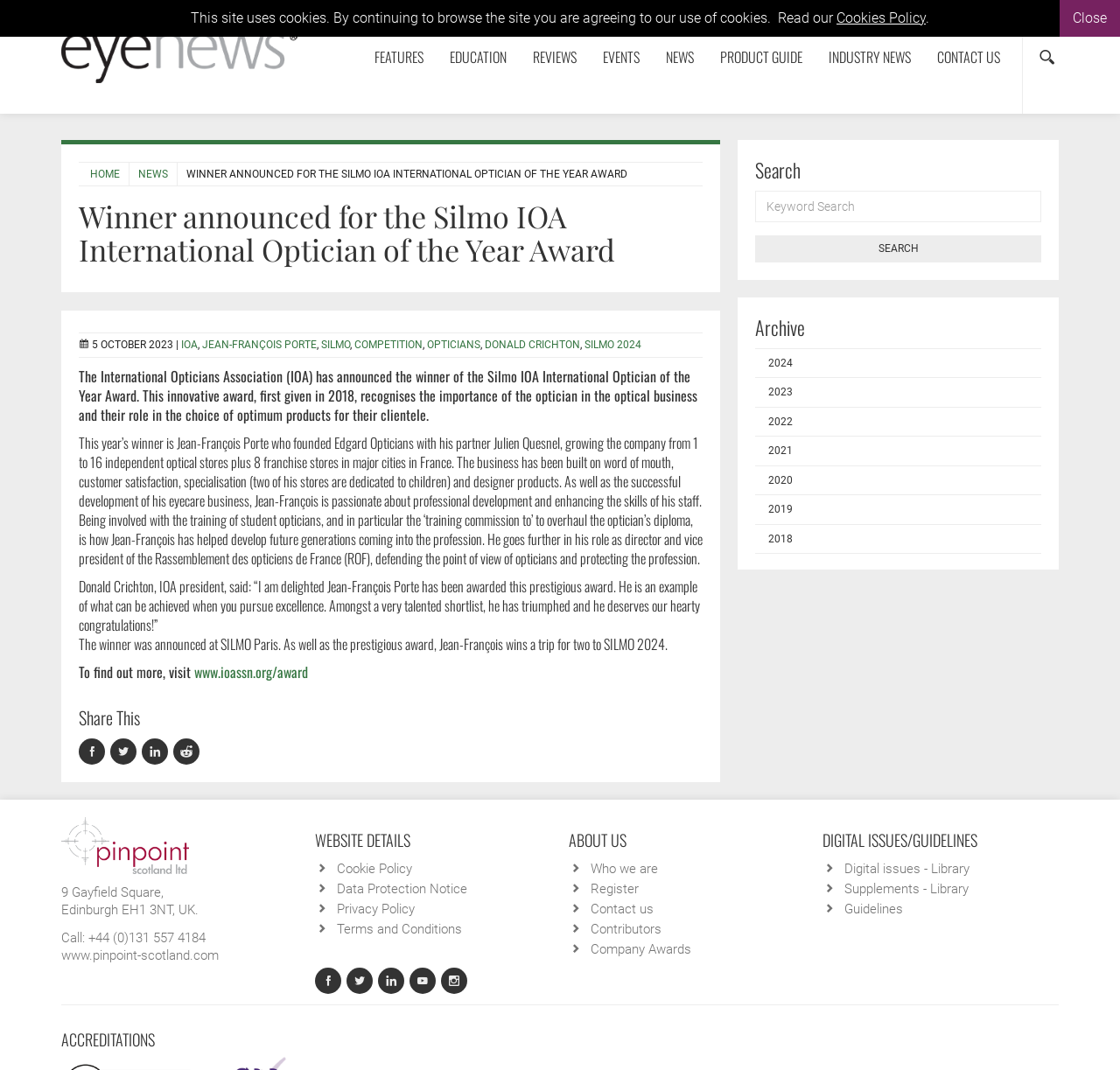Given the element description: "Contributors", predict the bounding box coordinates of this UI element. The coordinates must be four float numbers between 0 and 1, given as [left, top, right, bottom].

[0.527, 0.861, 0.591, 0.875]